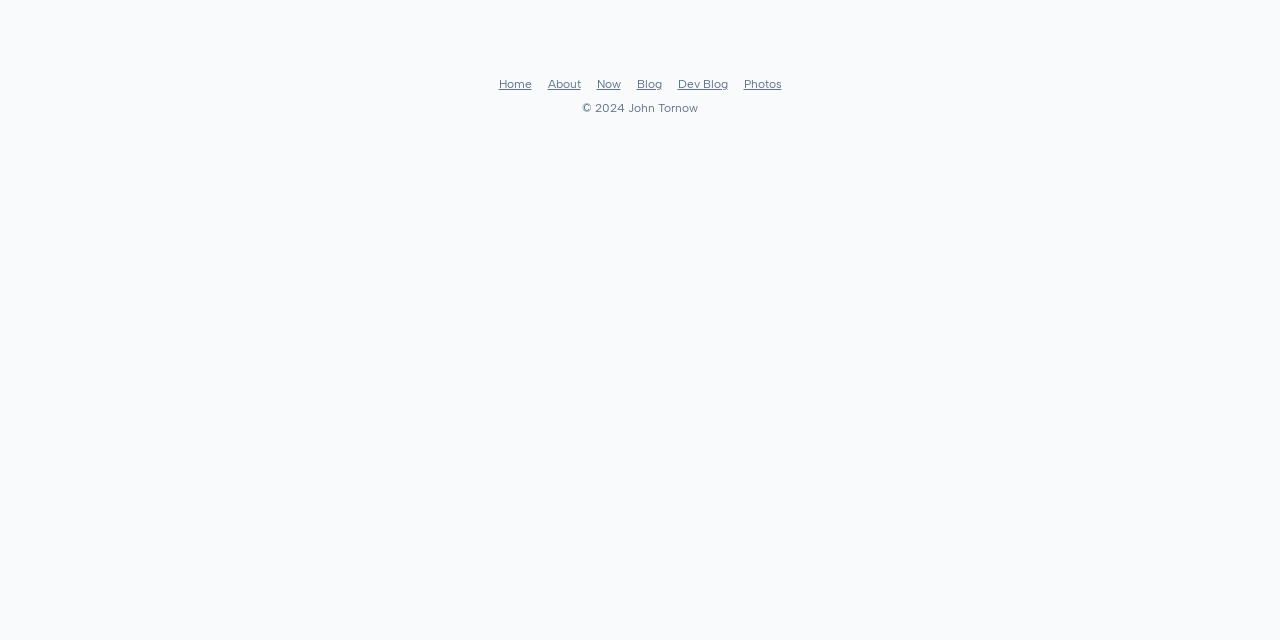Determine the bounding box for the UI element described here: "About".

[0.428, 0.118, 0.454, 0.143]